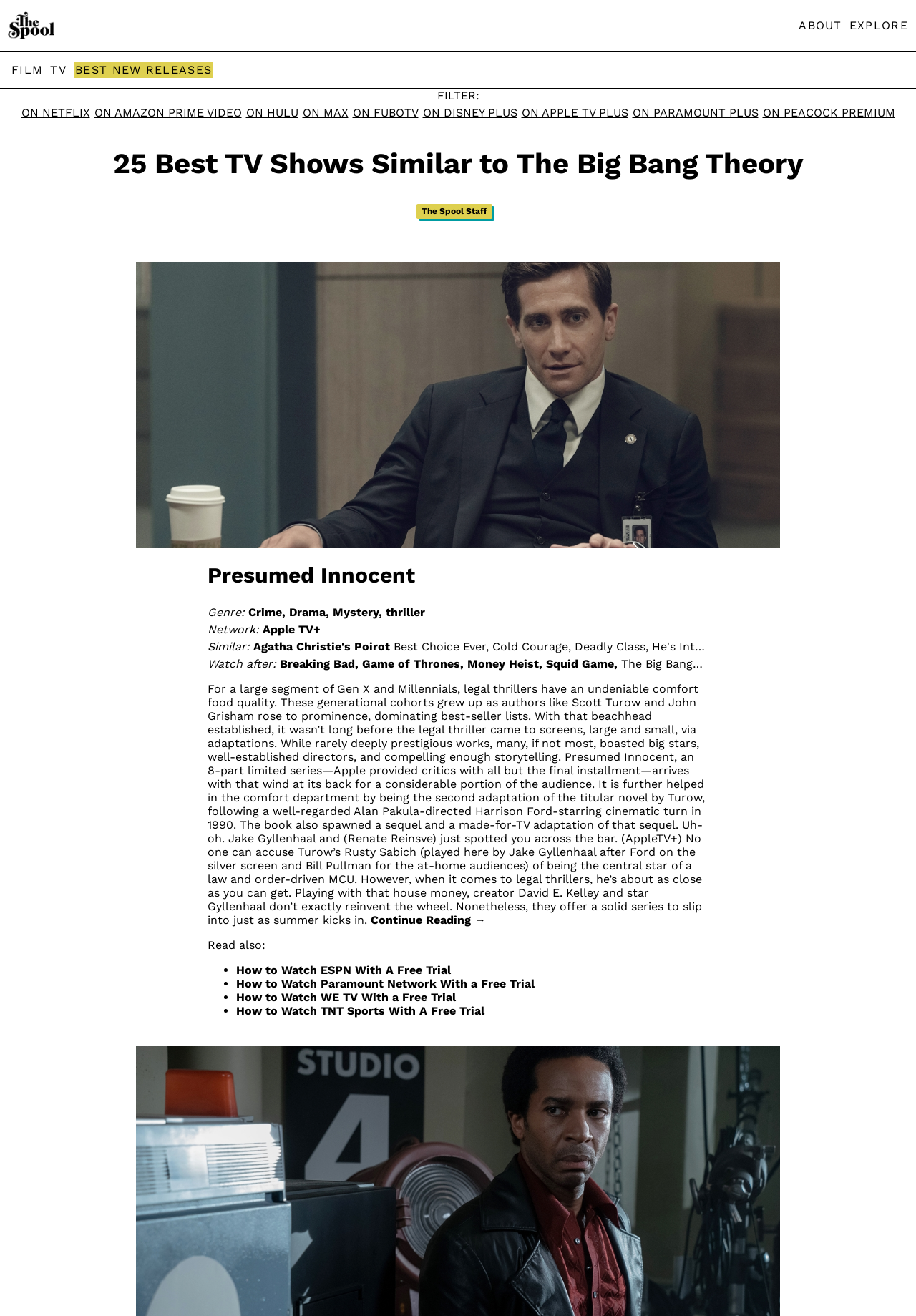Locate the bounding box coordinates of the element that needs to be clicked to carry out the instruction: "Read more about 'Presumed Innocent'". The coordinates should be given as four float numbers ranging from 0 to 1, i.e., [left, top, right, bottom].

[0.227, 0.427, 0.773, 0.446]